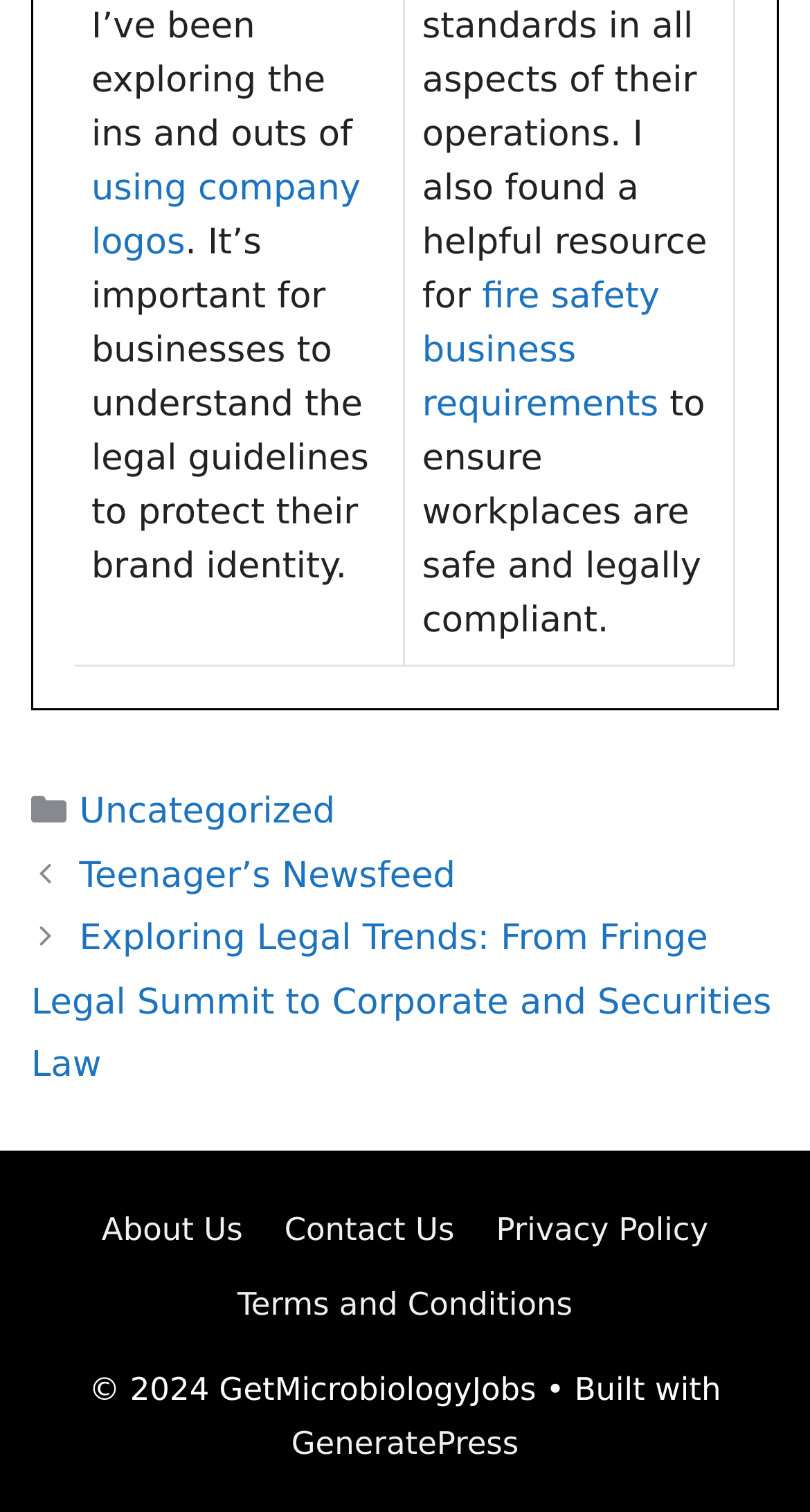Identify the bounding box coordinates of the element that should be clicked to fulfill this task: "visit GeneratePress". The coordinates should be provided as four float numbers between 0 and 1, i.e., [left, top, right, bottom].

[0.36, 0.942, 0.64, 0.967]